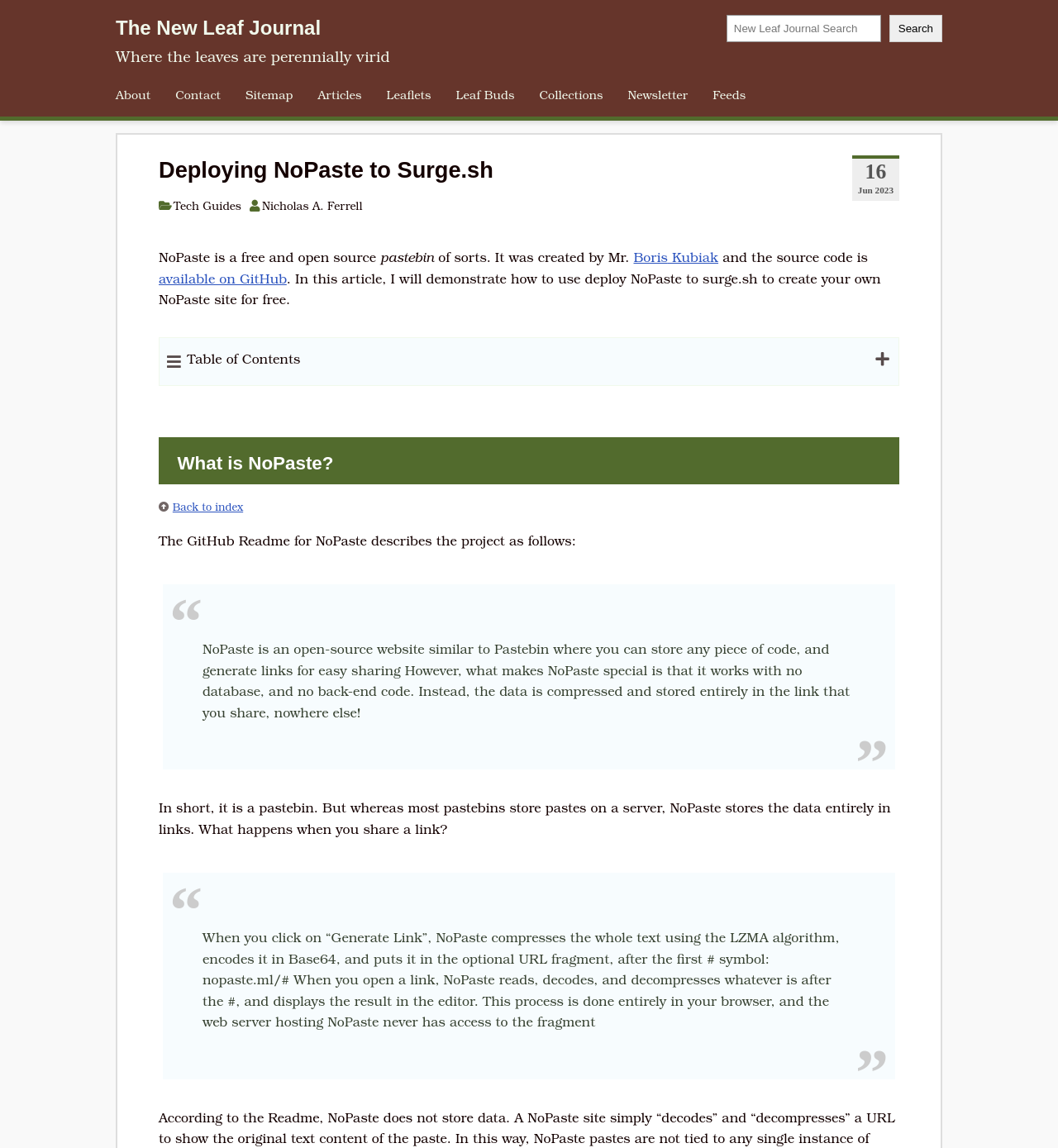Provide the bounding box coordinates of the section that needs to be clicked to accomplish the following instruction: "Click on the link to Nicholas A. Ferrell's page."

[0.248, 0.175, 0.343, 0.185]